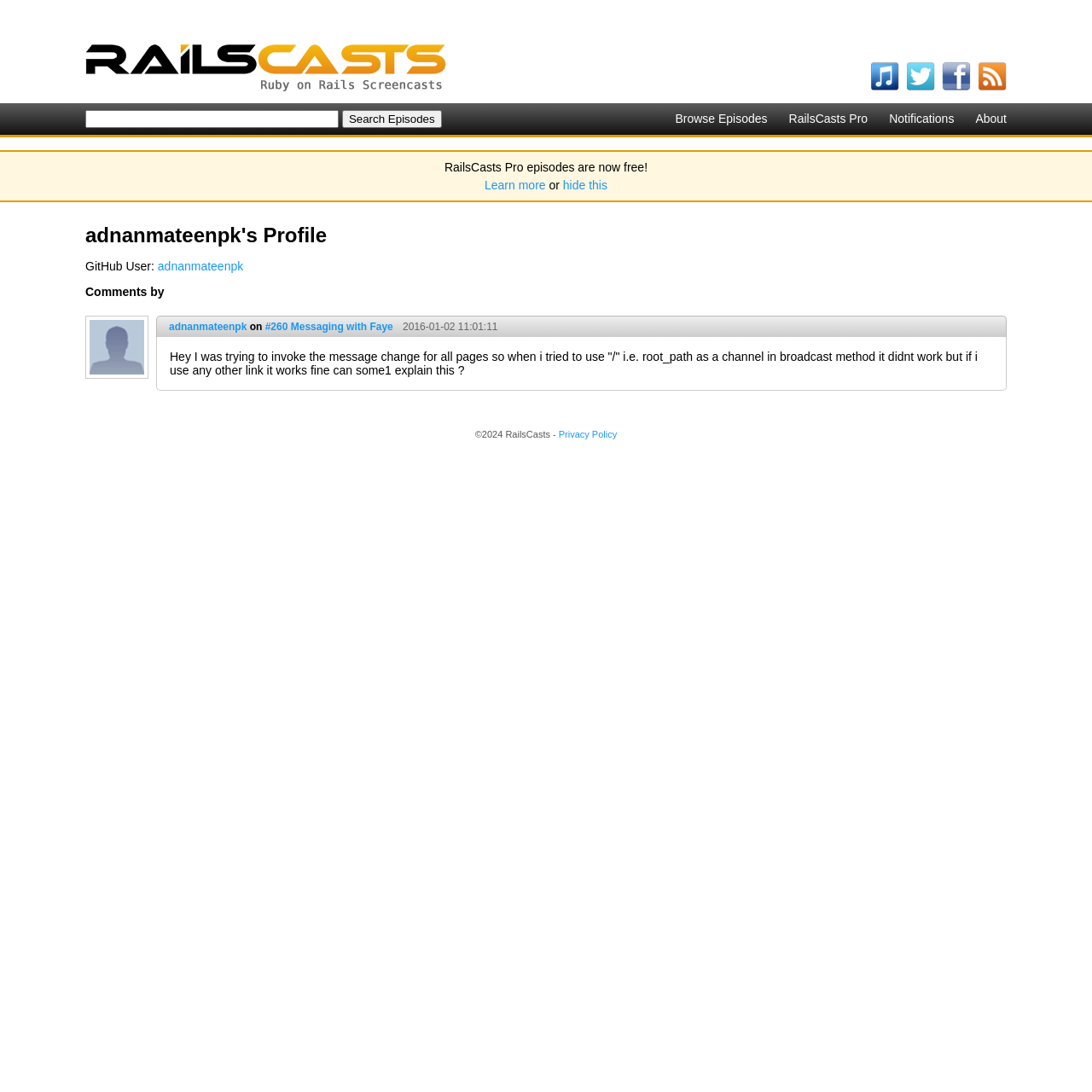What social media platforms are linked?
Please give a detailed answer to the question using the information shown in the image.

The social media platforms linked can be found in the links 'Twitter', 'Facebook', and 'Itunes' at the top of the webpage, each accompanied by an image. These links suggest that the webpage is connected to these social media platforms.